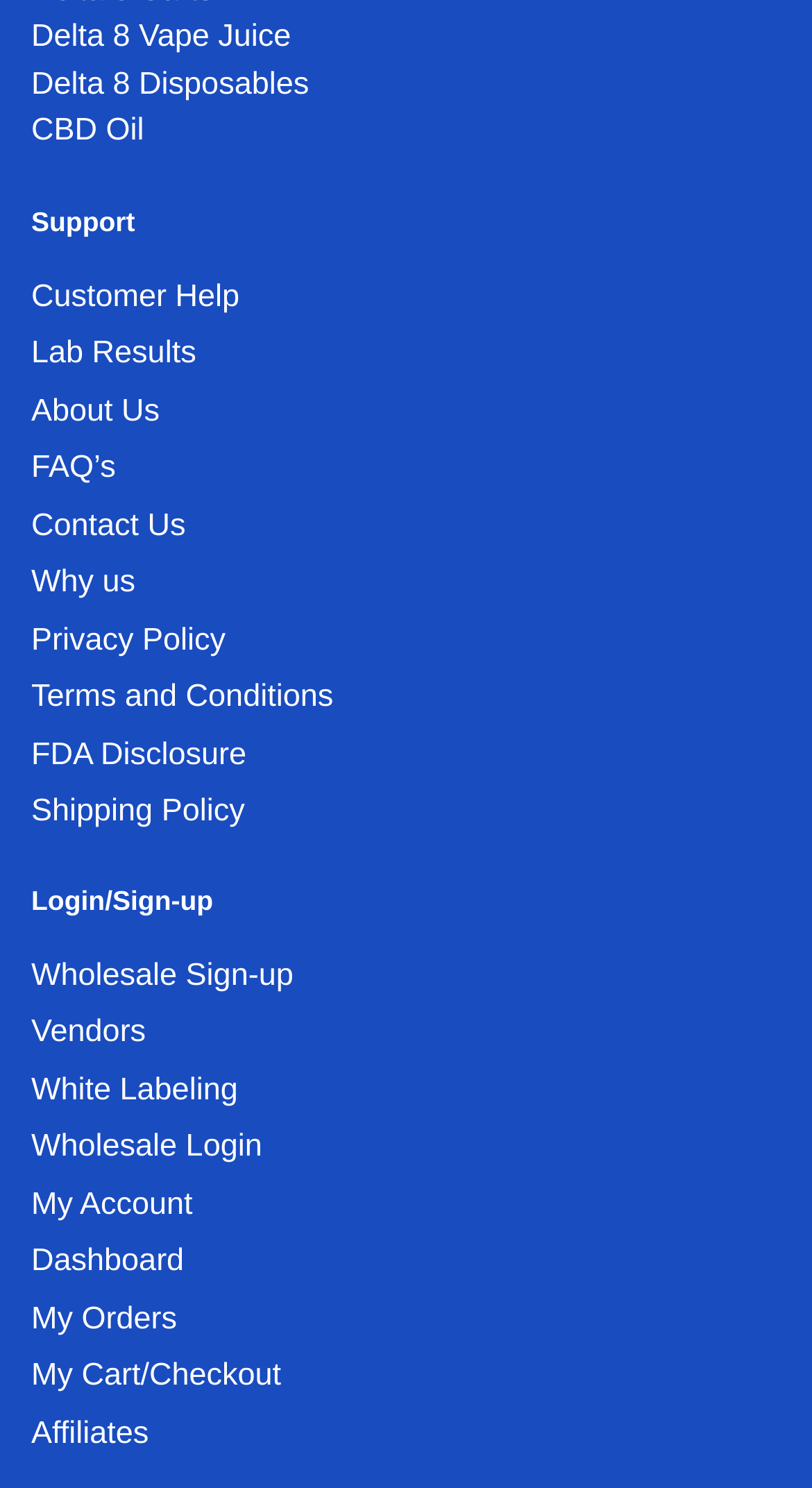Determine the bounding box coordinates of the element's region needed to click to follow the instruction: "Get customer help". Provide these coordinates as four float numbers between 0 and 1, formatted as [left, top, right, bottom].

[0.038, 0.187, 0.295, 0.211]